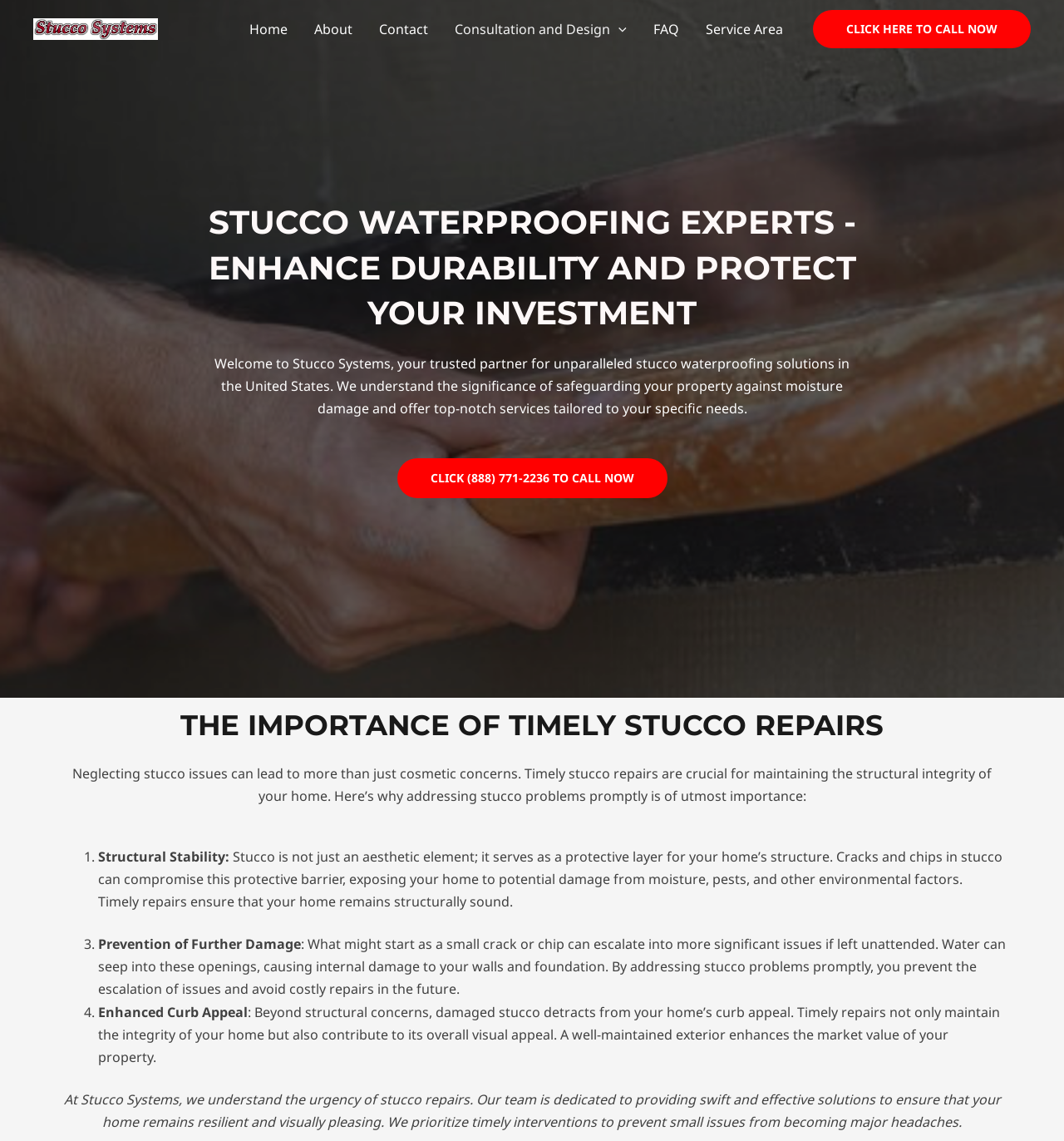What is the importance of timely stucco repairs?
Refer to the image and give a detailed answer to the question.

According to the webpage, timely stucco repairs are crucial for maintaining the structural integrity of a home. This is because stucco serves as a protective layer for the home's structure, and cracks or chips in stucco can compromise this protective barrier, exposing the home to potential damage from moisture, pests, and other environmental factors.